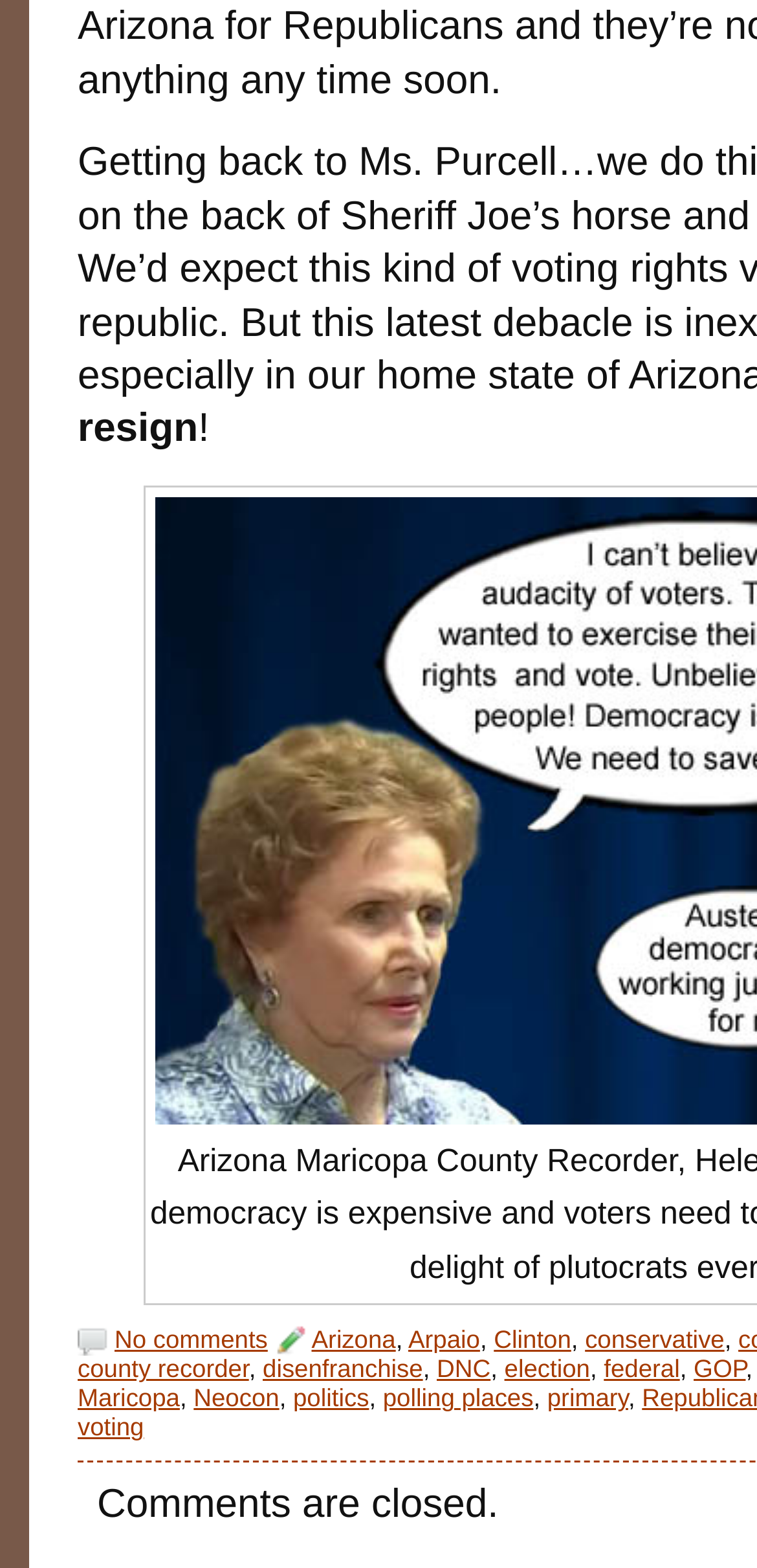Please provide a one-word or short phrase answer to the question:
What is the vertical position of the link 'voting'?

0.901